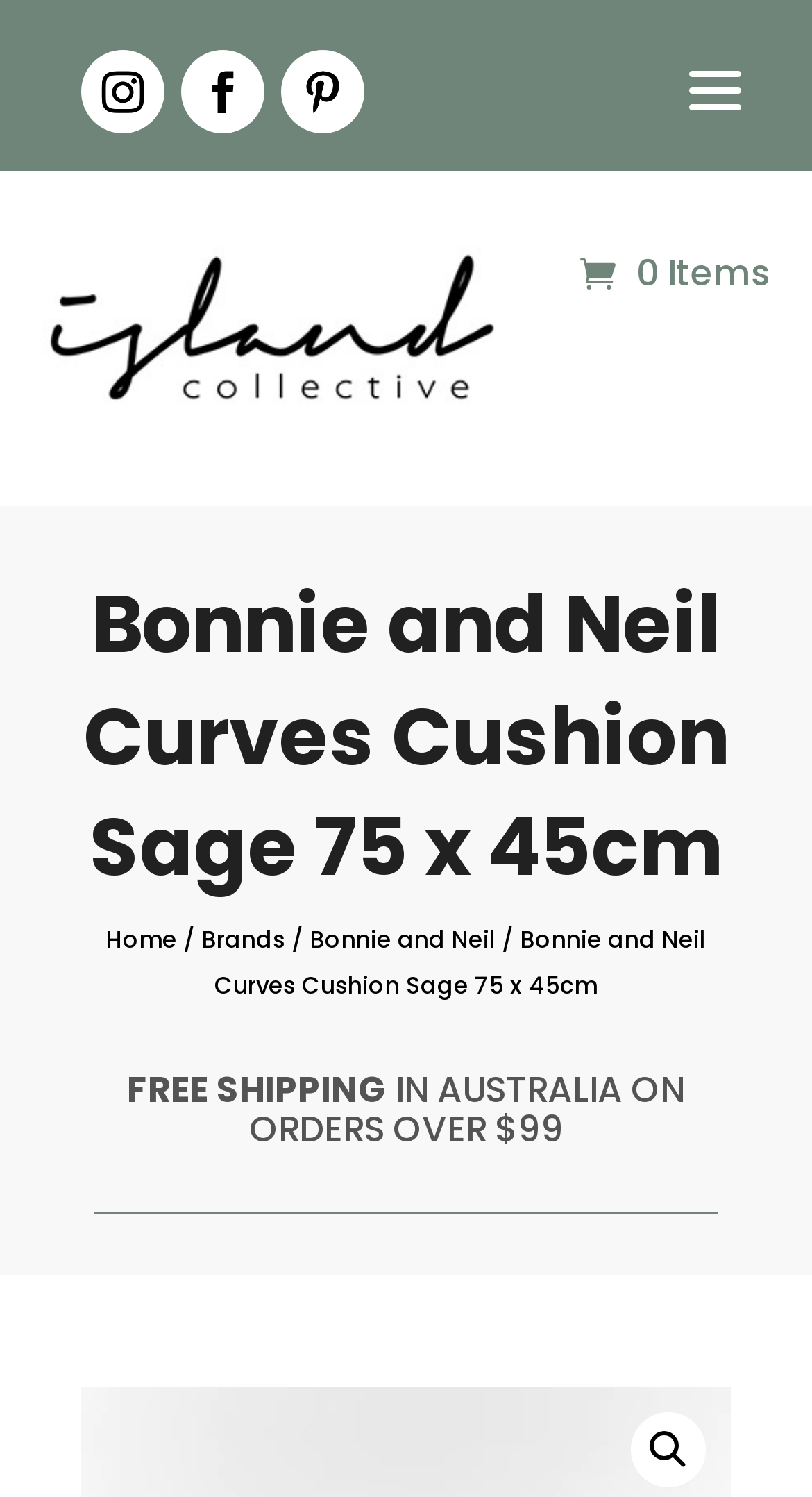Extract the bounding box coordinates for the UI element described by the text: "parent_node: MENU aria-label="Menu"". The coordinates should be in the form of [left, top, right, bottom] with values between 0 and 1.

[0.809, 0.021, 0.95, 0.097]